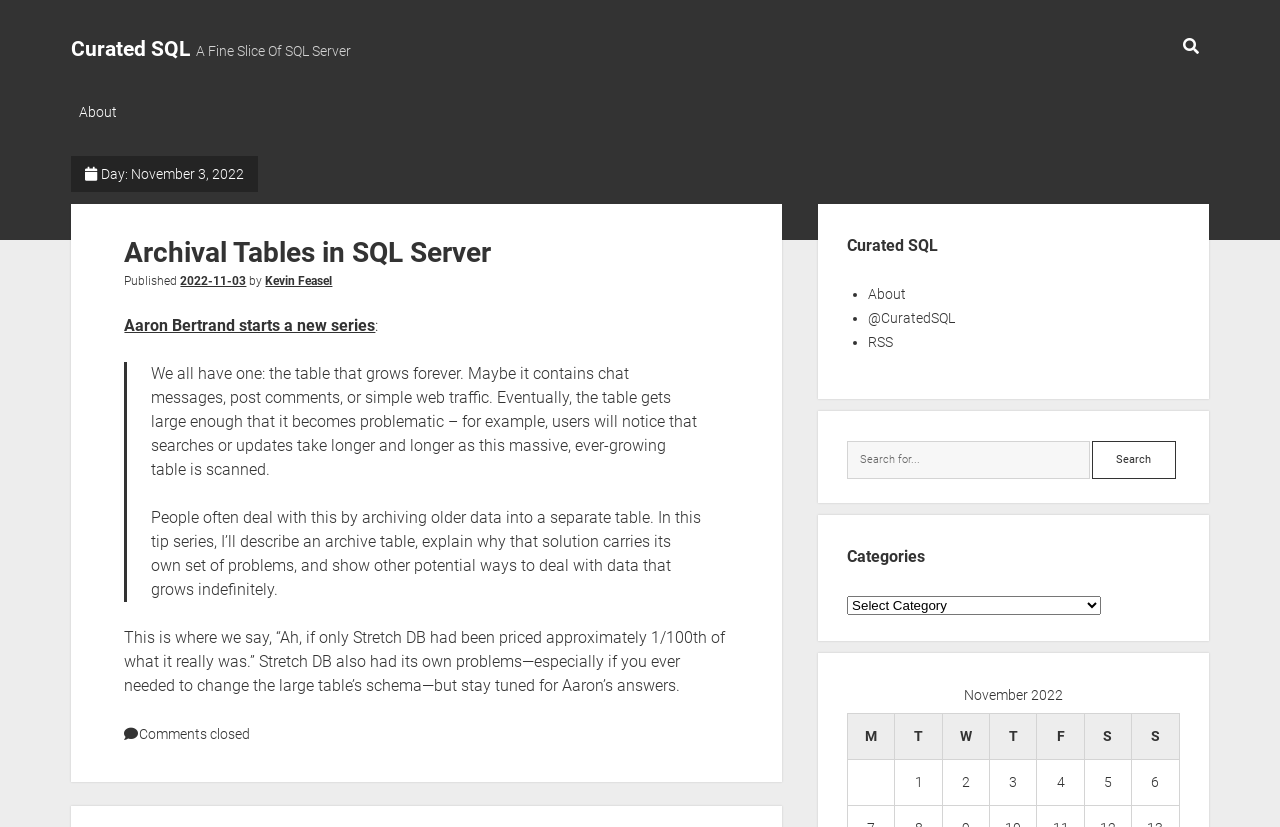What is the name of the website?
Look at the image and provide a short answer using one word or a phrase.

Curated SQL